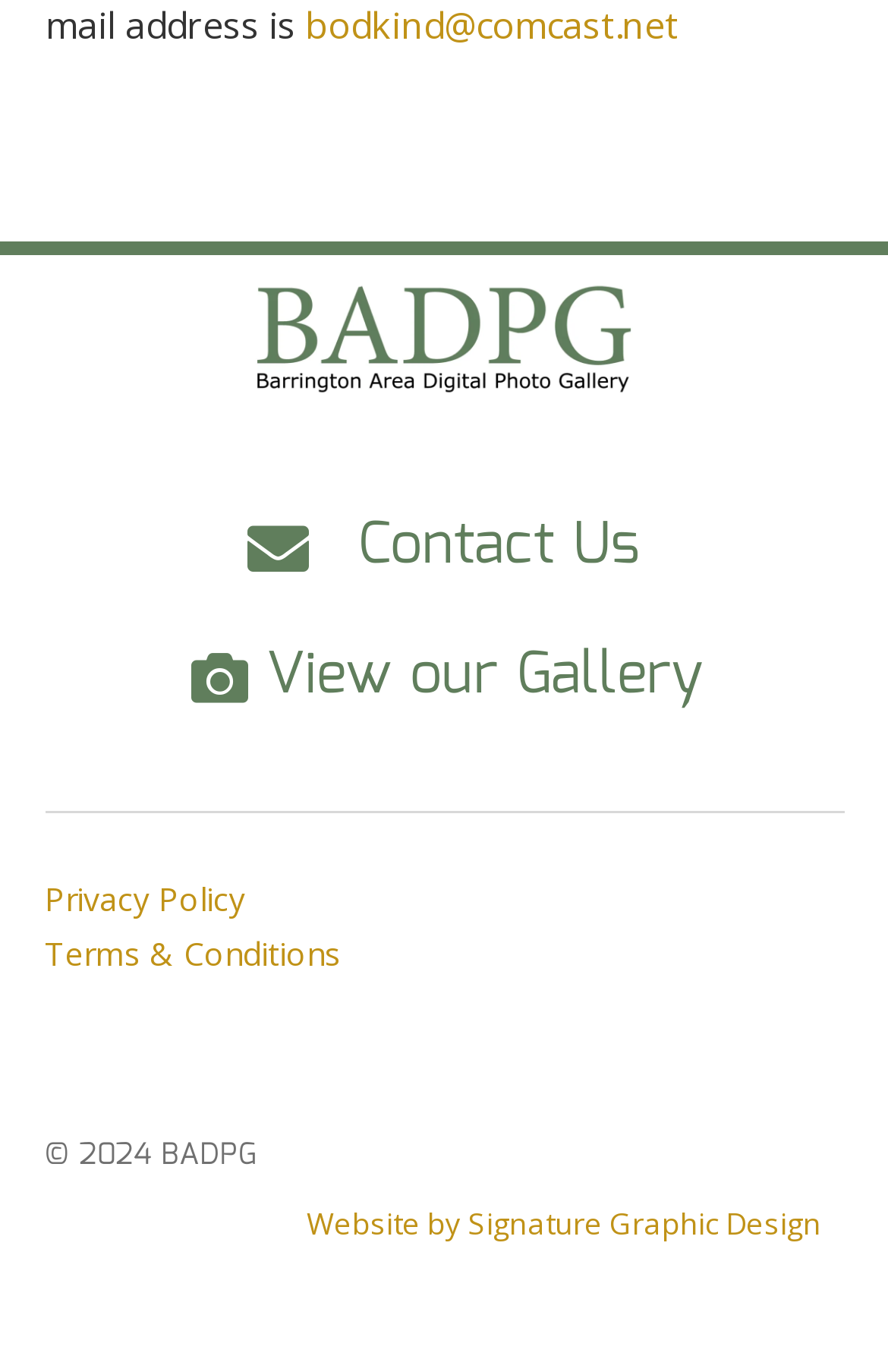Identify the bounding box of the UI component described as: "Website by Signature Graphic Design".

[0.345, 0.876, 0.924, 0.906]